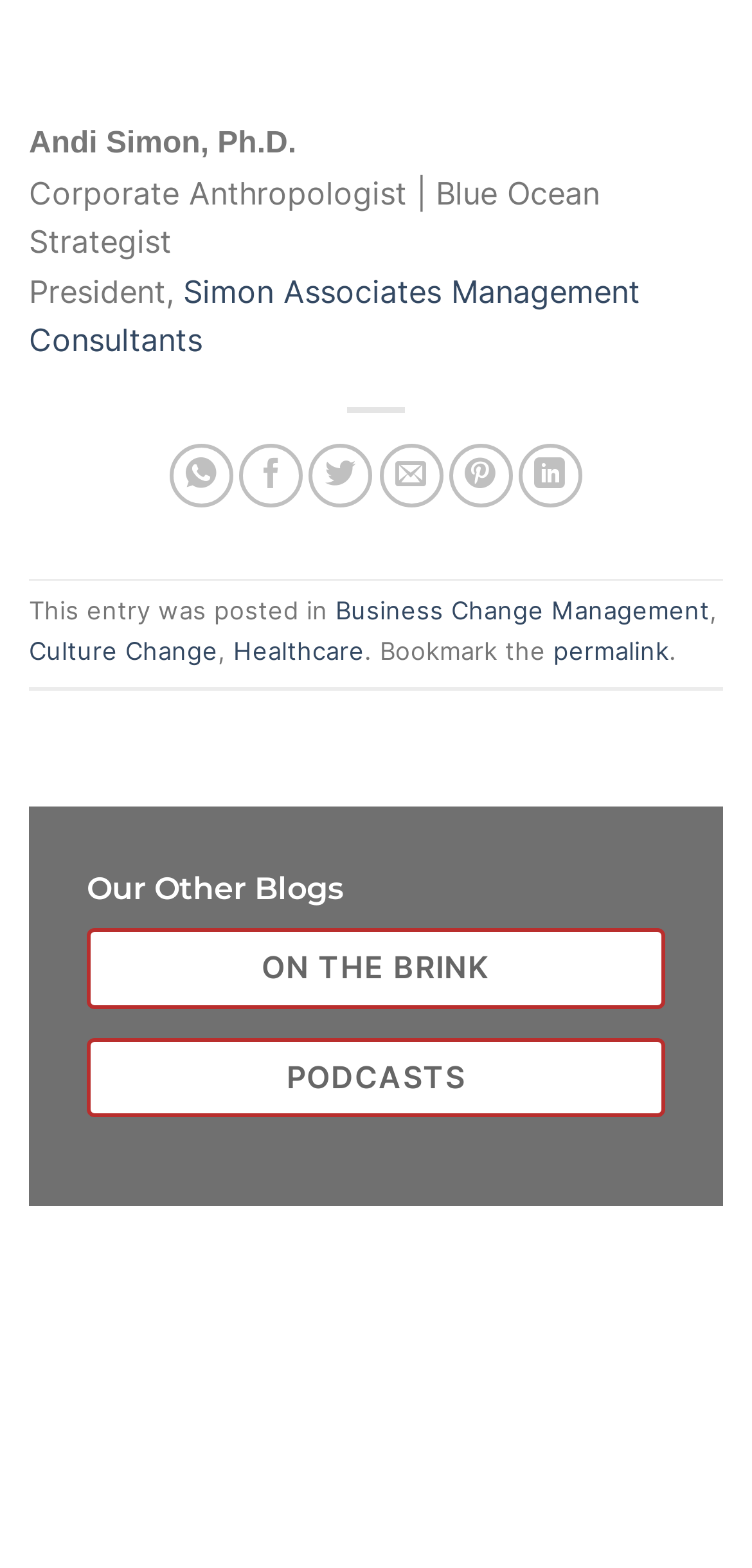Locate the bounding box coordinates of the element to click to perform the following action: 'View the president's company website'. The coordinates should be given as four float values between 0 and 1, in the form of [left, top, right, bottom].

[0.038, 0.173, 0.851, 0.229]